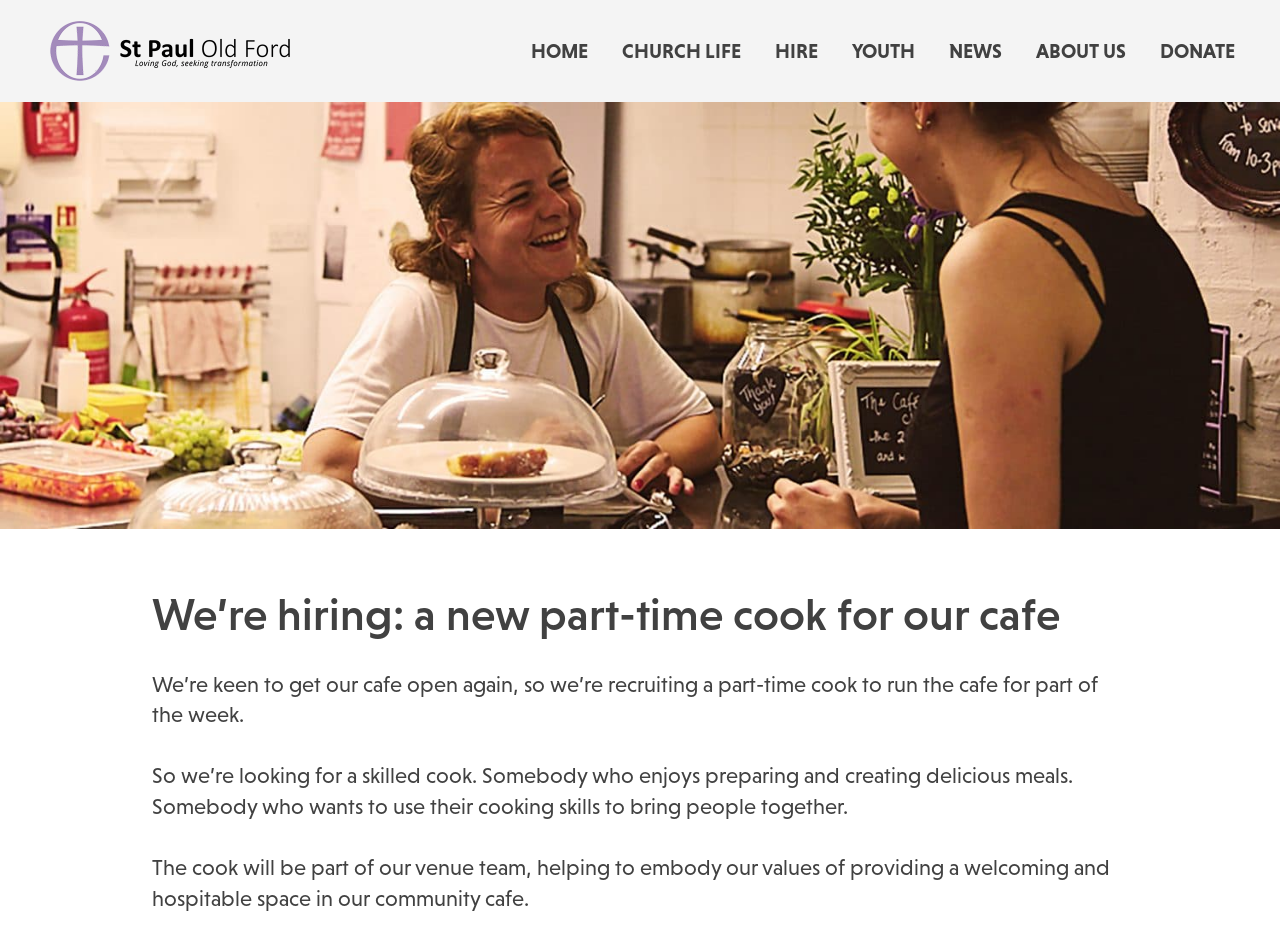Could you highlight the region that needs to be clicked to execute the instruction: "Click the ABOUT US link"?

[0.798, 0.022, 0.891, 0.089]